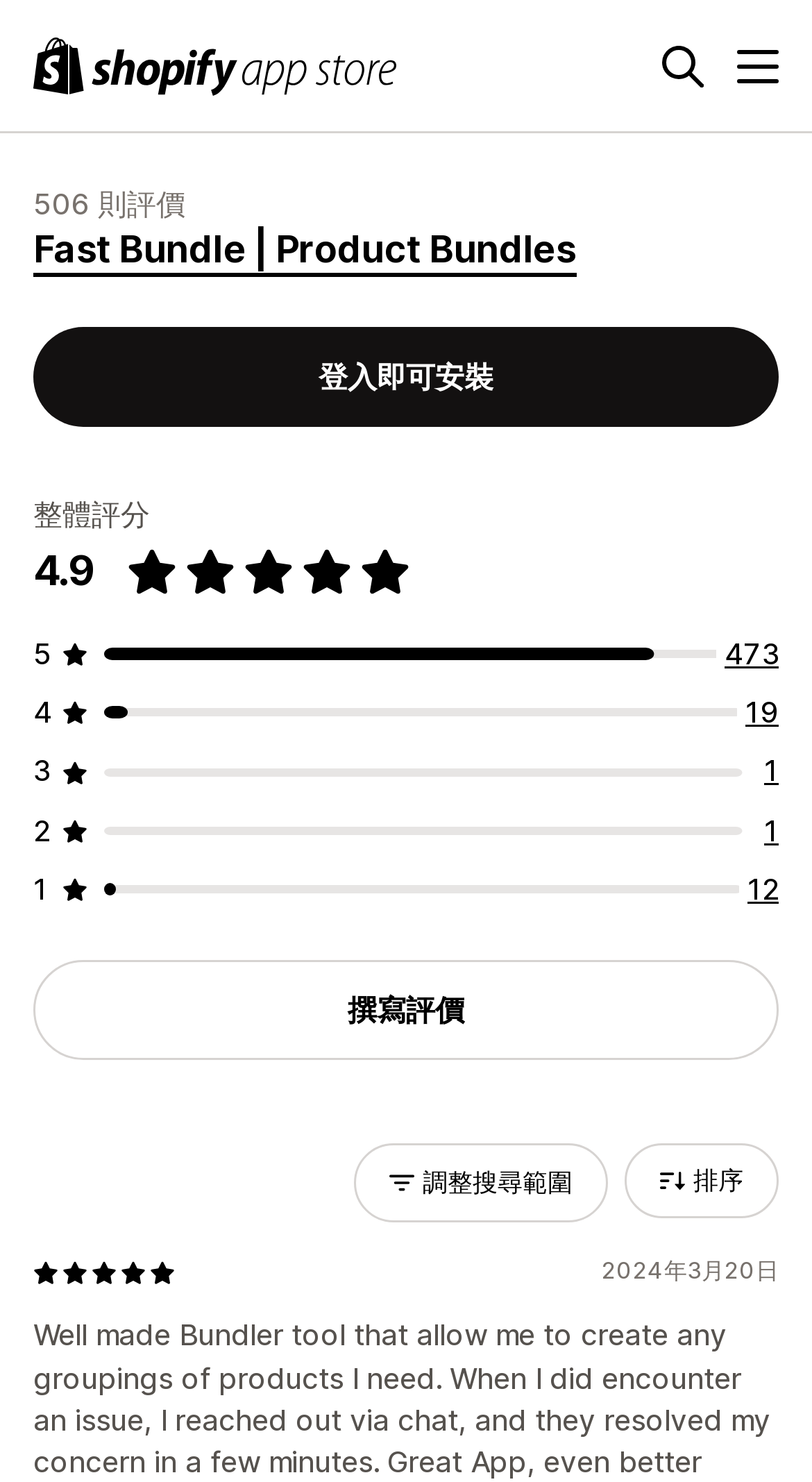Generate a comprehensive description of the contents of the webpage.

This webpage is about the Shopify Bundle app on the Shopify App Store. At the top left, there is a Shopify App Store logo, which is an image. Next to it, there is a heading that reads "Fast Bundle | Product Bundles" with a rating of 506 reviews. Below the heading, there is a button to log in and install the app.

On the top right, there are three buttons: a search button, a menu button, and a button to adjust the search scope. The search button is accompanied by an image. Below these buttons, there are several links to reviews, including "473 reviews", "19 reviews", "1 review", and "12 reviews".

In the middle of the page, there is a section displaying the overall rating of the app, which is 4.9 out of 5 stars. This rating is accompanied by an image of 5 stars. Below this section, there is a button to write a review.

At the bottom of the page, there is a date displayed, which is March 20, 2024.